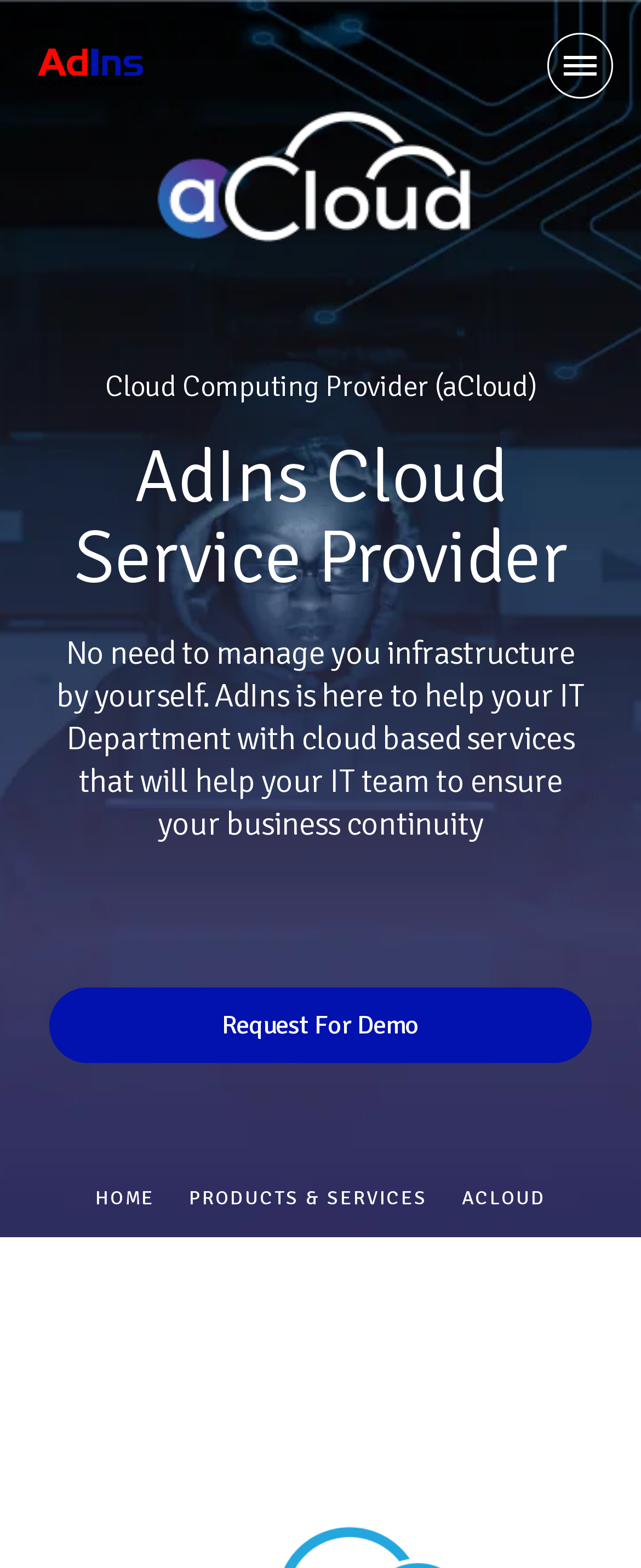What is the purpose of AdIns cloud services?
Can you provide a detailed and comprehensive answer to the question?

According to the StaticText element, AdIns cloud services aim to help the IT Department with cloud-based services that ensure business continuity, which means they provide support to companies' IT teams.